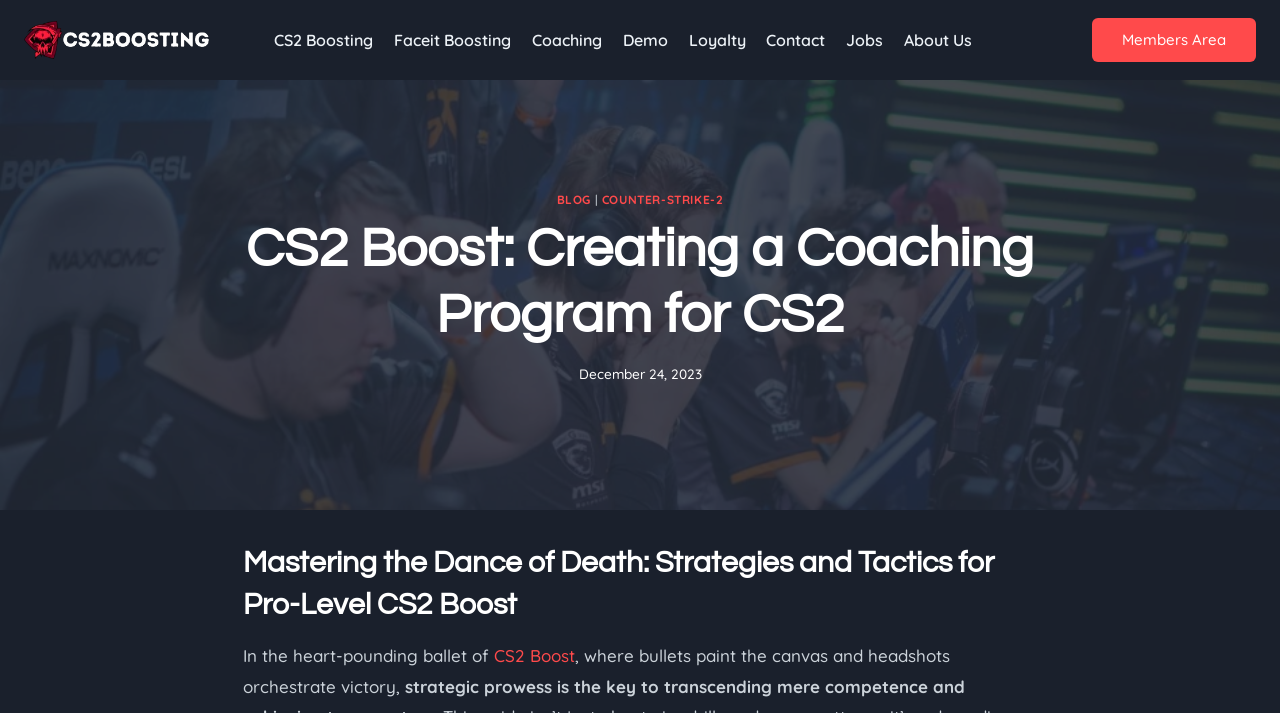Please determine the primary heading and provide its text.

CS2 Boost: Creating a Coaching Program for CS2